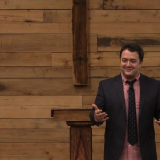What is the tone of the speaker's gestures?
Use the information from the image to give a detailed answer to the question.

The speaker's gestures suggest engagement and enthusiasm, likely emphasizing key points of his message, which indicates that he is passionate about the topic he is addressing.